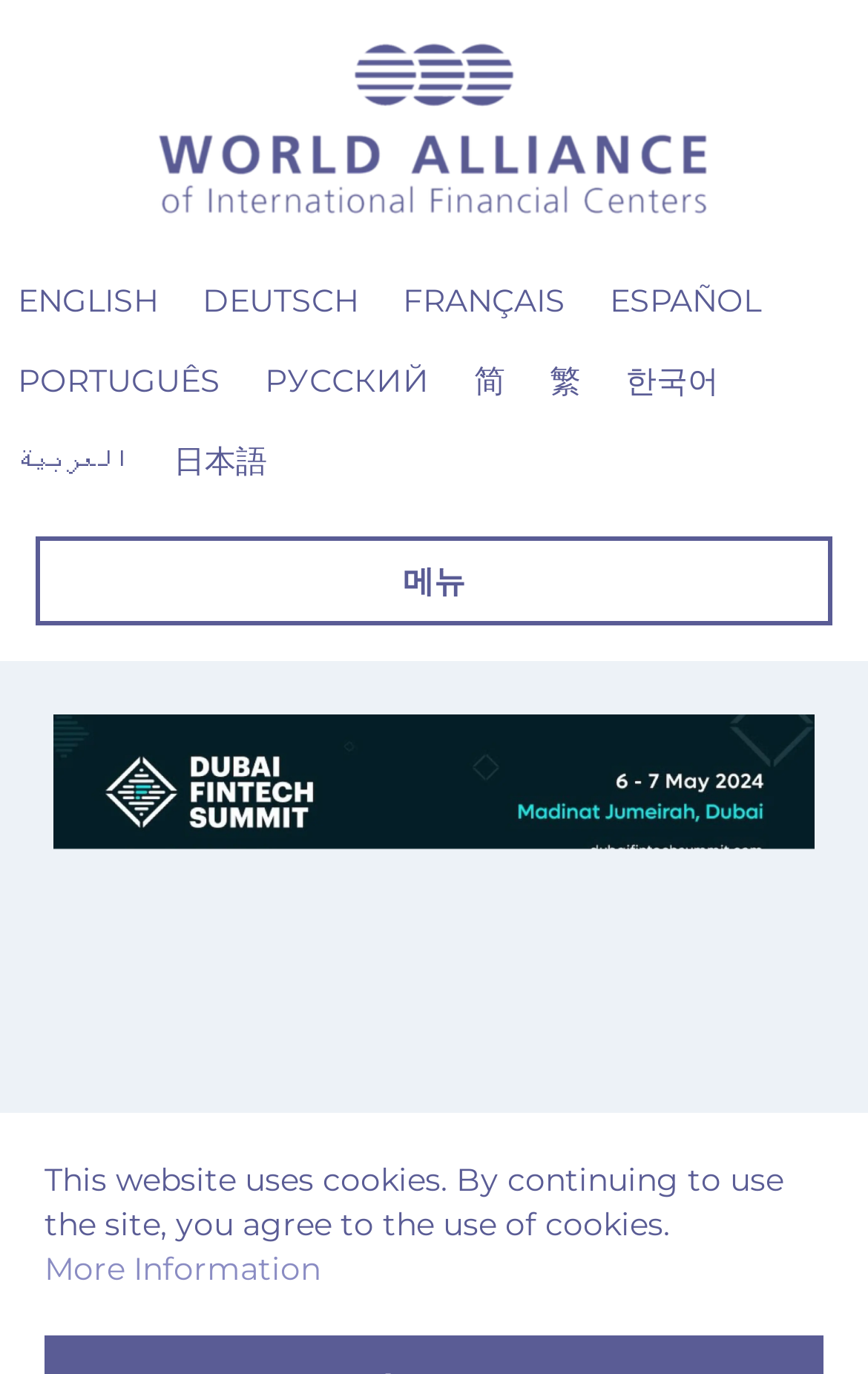Kindly respond to the following question with a single word or a brief phrase: 
What is the purpose of the button at the bottom?

More Information